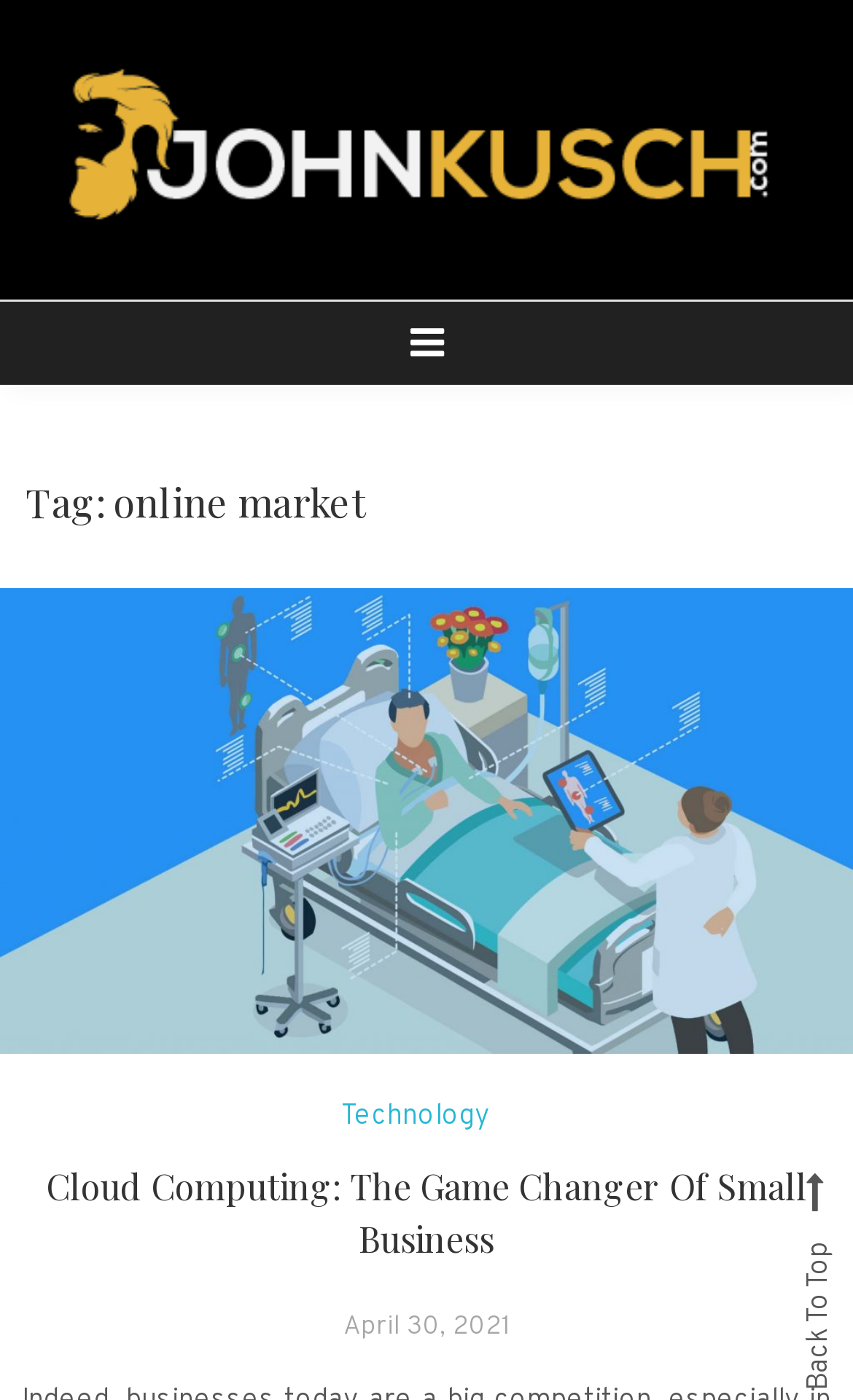What is the function of the 'Back To Top' text?
Can you give a detailed and elaborate answer to the question?

The function of the 'Back To Top' text can be determined by considering its location at the bottom-right corner of the webpage, which is a common location for such functionality, and also by understanding the common behavior of such text, which is to scroll the user back to the top of the webpage when clicked.